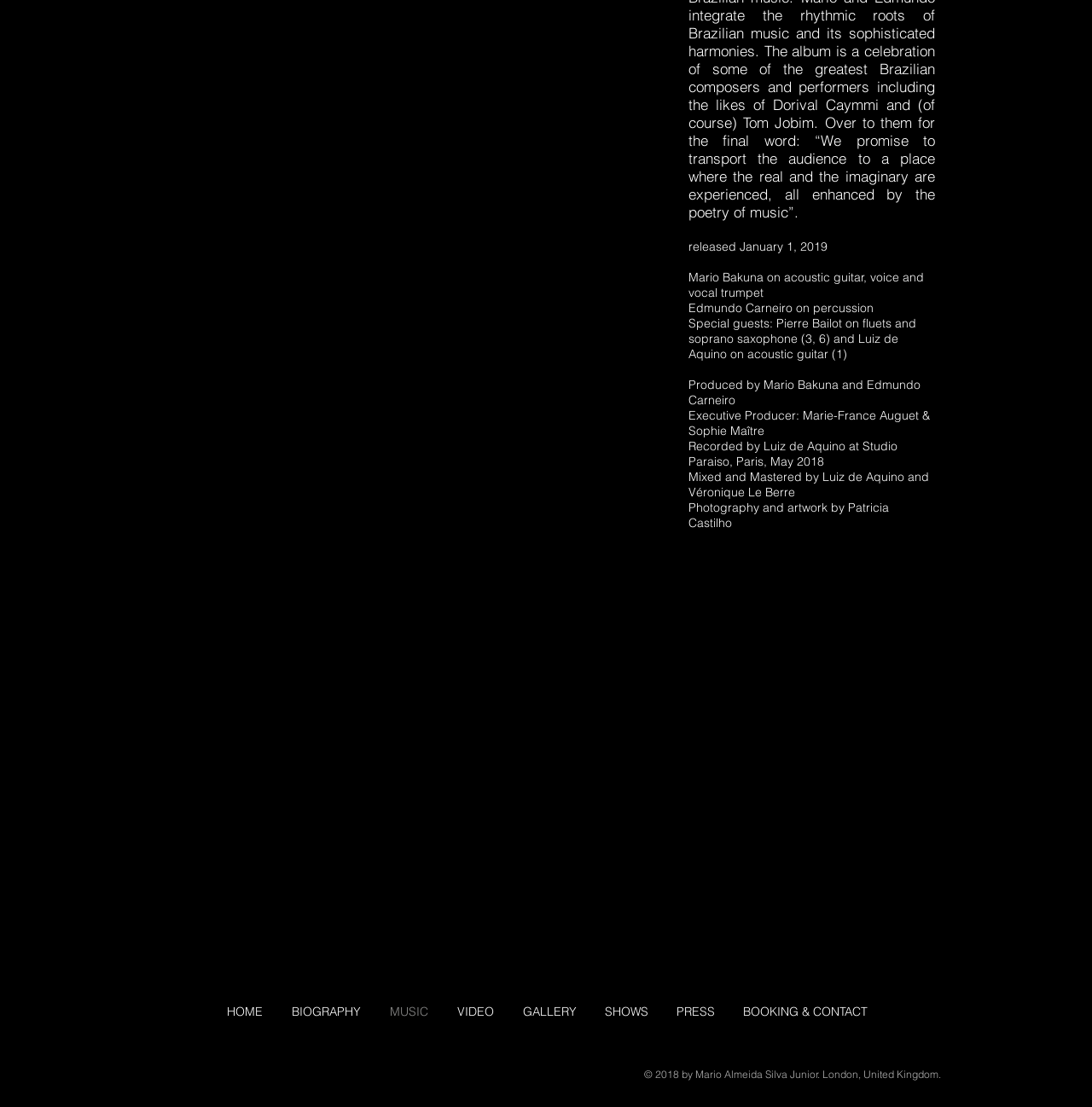Can you identify the bounding box coordinates of the clickable region needed to carry out this instruction: 'Learn more about Sesostrie Youchigant'? The coordinates should be four float numbers within the range of 0 to 1, stated as [left, top, right, bottom].

None